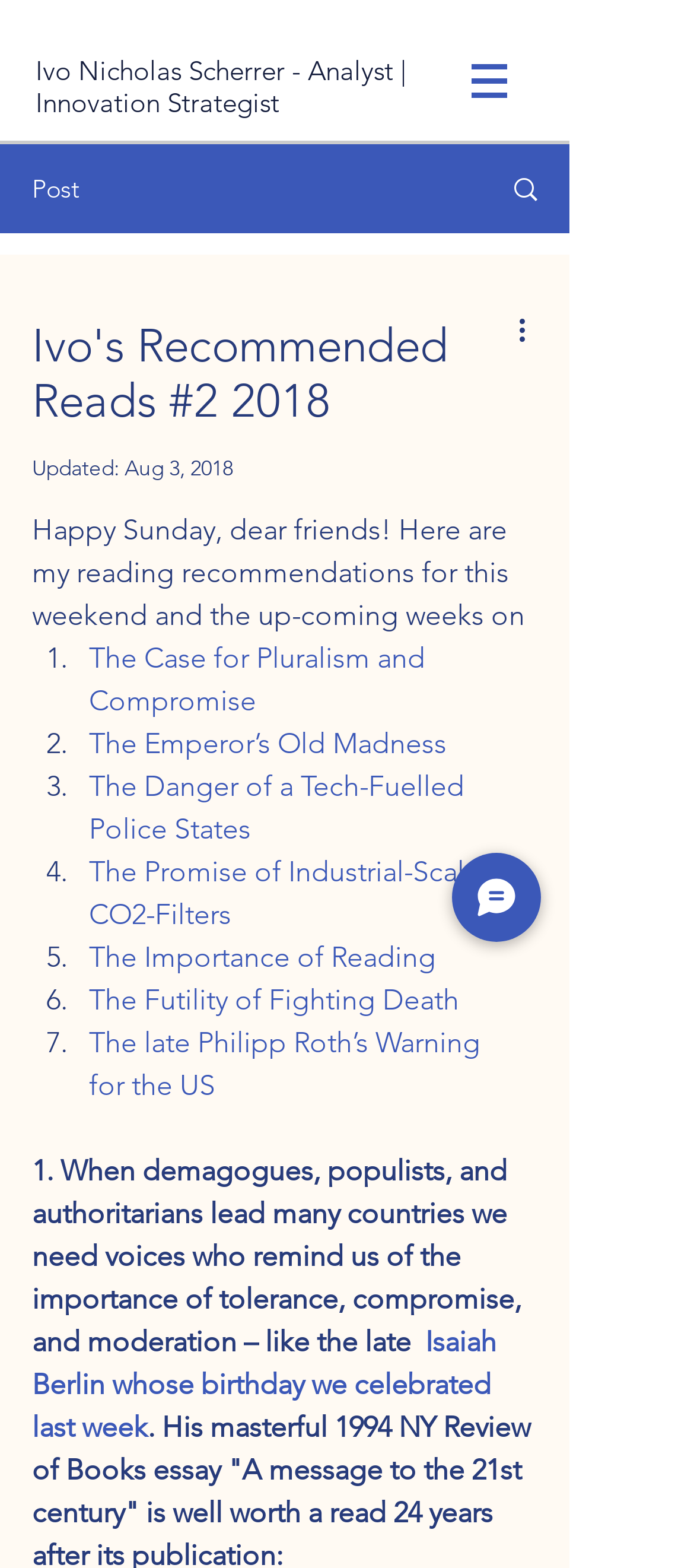Determine the bounding box coordinates for the region that must be clicked to execute the following instruction: "Read the post".

[0.046, 0.203, 0.713, 0.274]